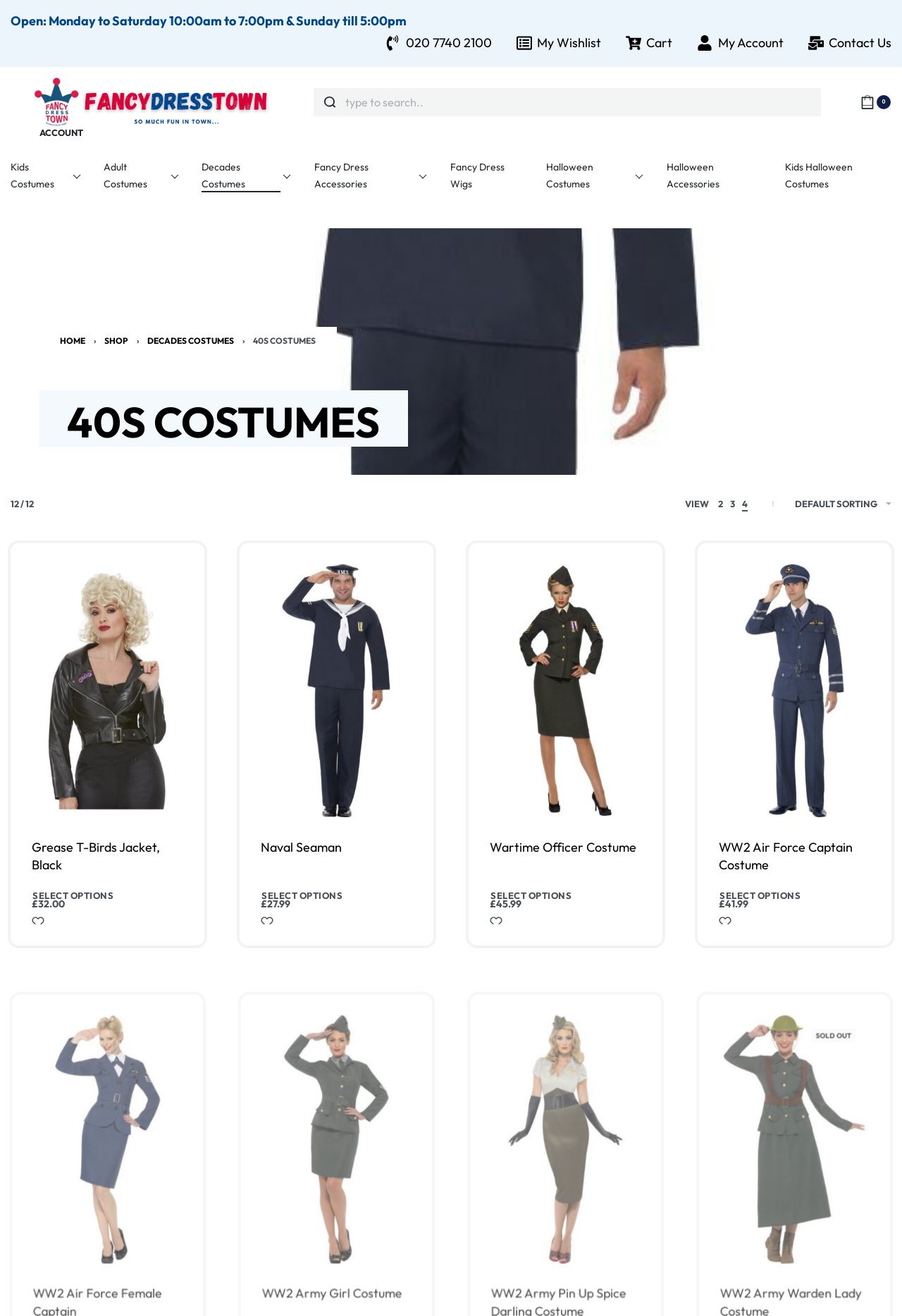Locate the bounding box coordinates of the element that should be clicked to execute the following instruction: "Select options for “Grease T-Birds Jacket, Black”".

[0.035, 0.685, 0.127, 0.697]